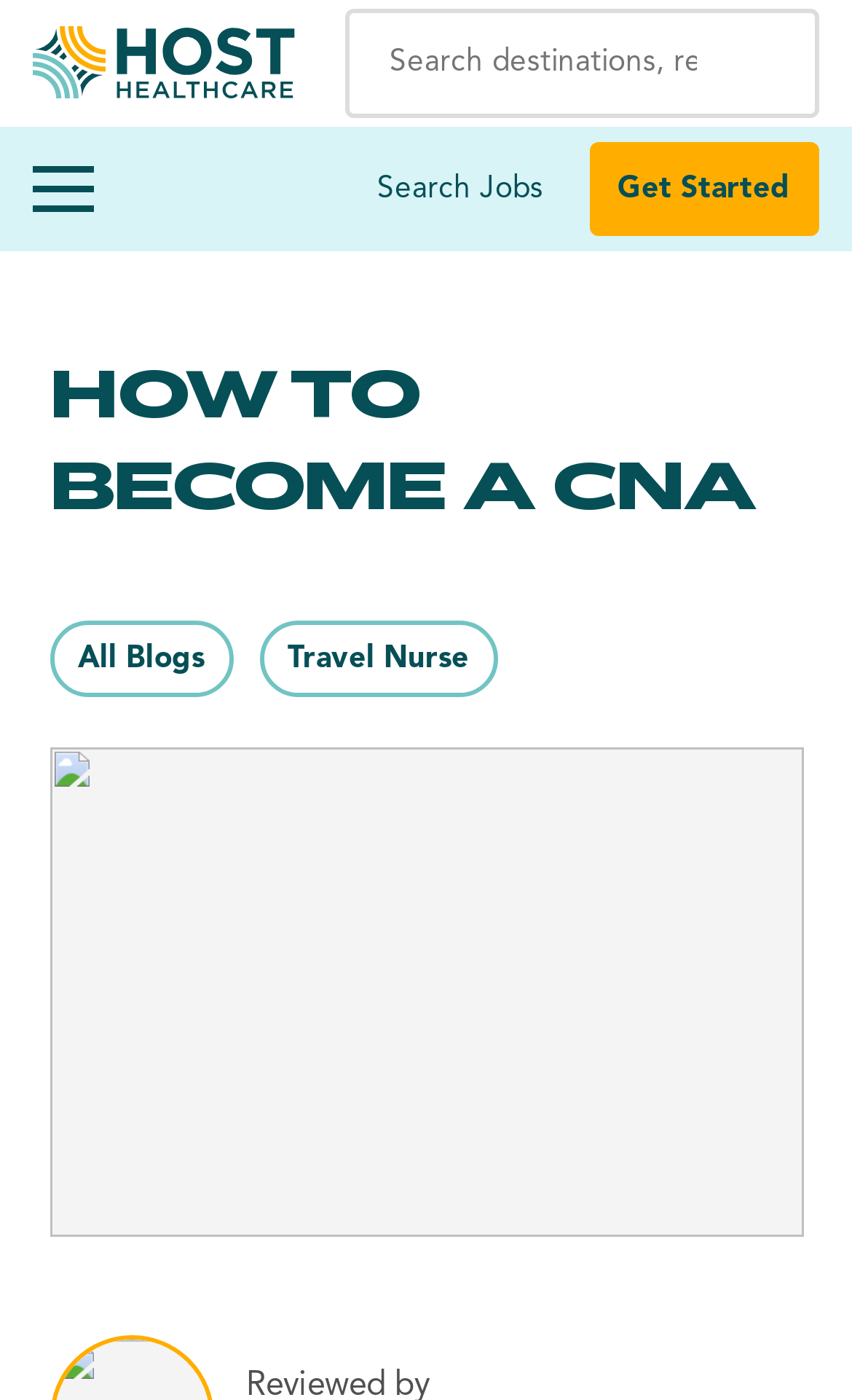Can you extract the primary headline text from the webpage?

HOW TO BECOME A CNA